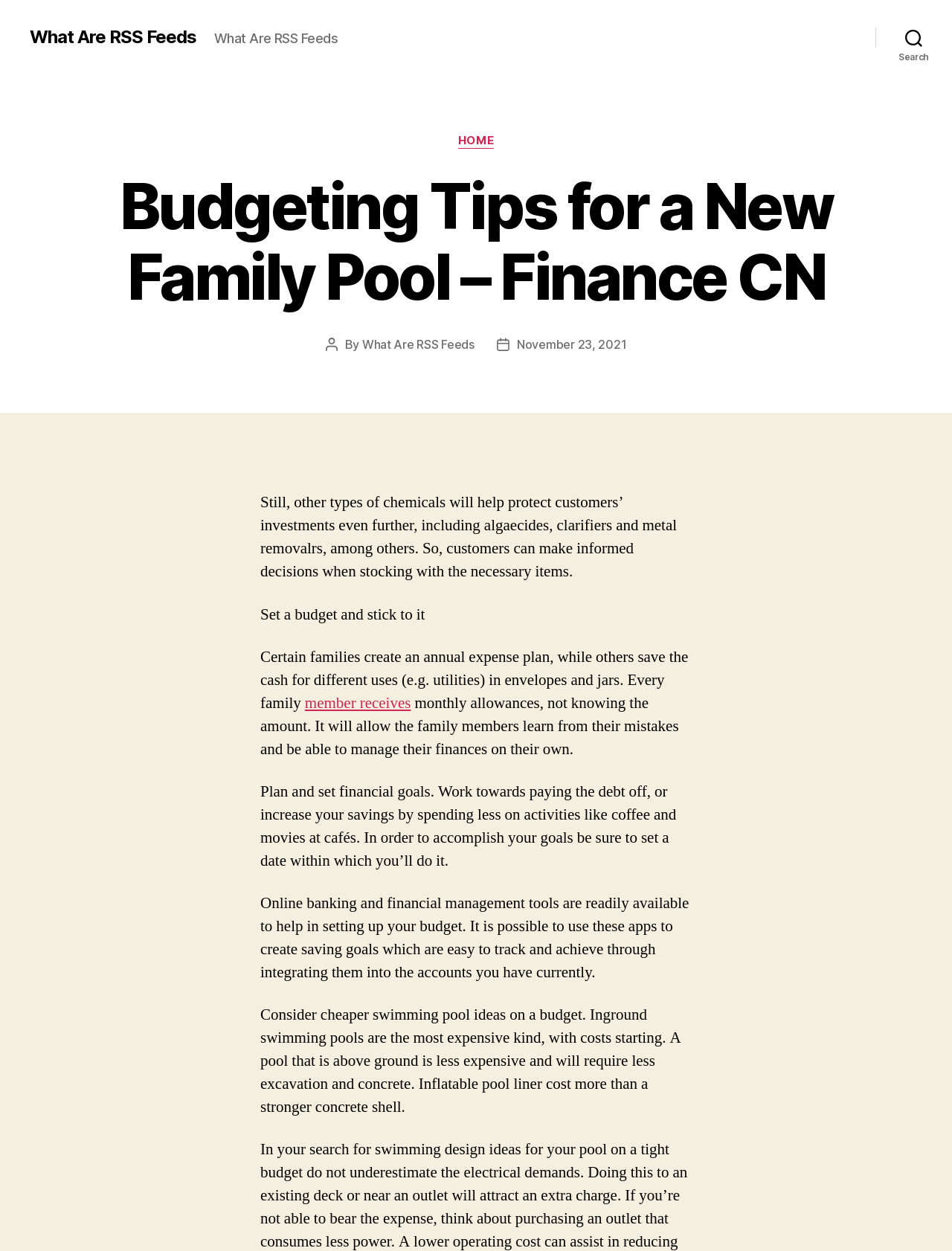Please answer the following question using a single word or phrase: How can families manage their finances?

By setting a budget and sticking to it